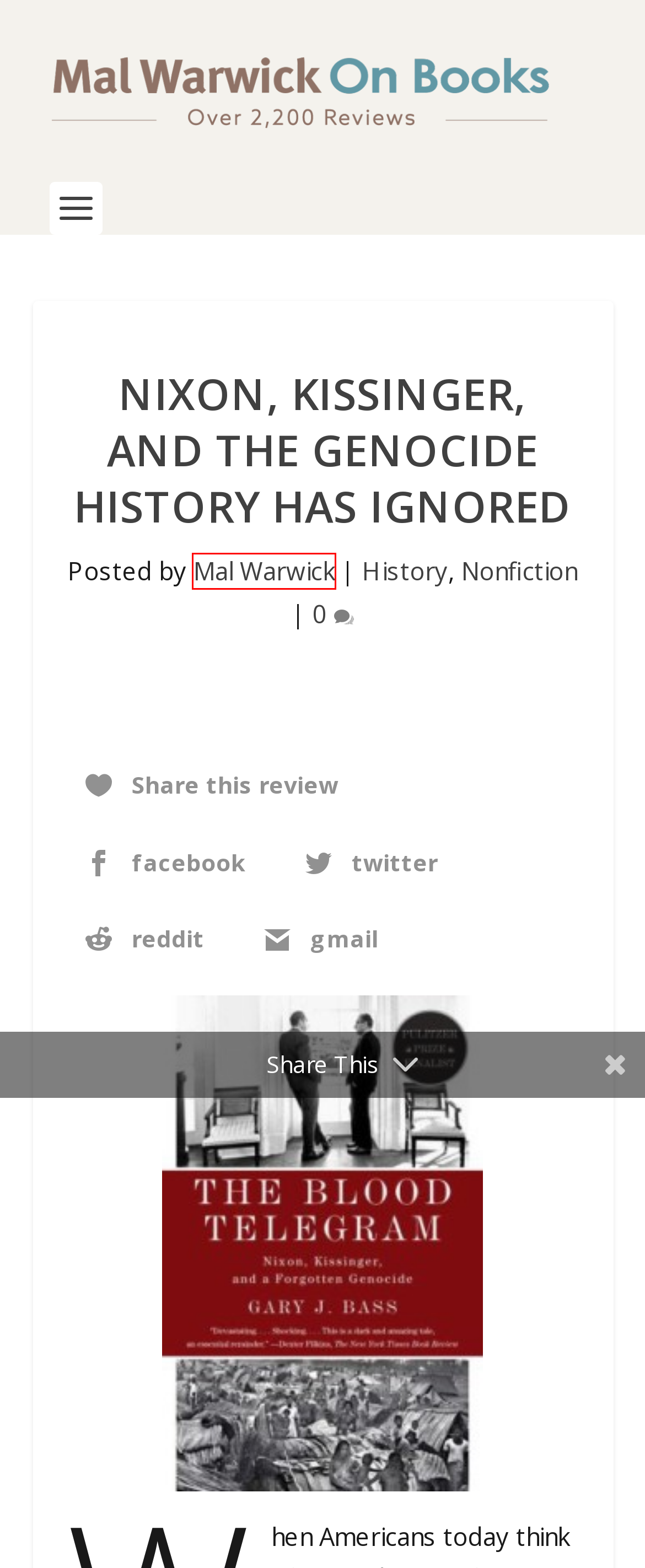You are given a screenshot of a webpage with a red rectangle bounding box around an element. Choose the best webpage description that matches the page after clicking the element in the bounding box. Here are the candidates:
A. Historical Novels Archives | Mal Warwick On Books
B. Home | Mal Warwick On Books
C. A great example of dystopian fiction
D. Nonfiction Archives | Mal Warwick On Books
E. Catholic Church history through the lives of 10 Popes | Mal Warwick On Books
F. A deeply moving story of the Holocaust in France
G. Mal Warwick, Author at Mal Warwick On Books
H. History Archives | Mal Warwick On Books

G